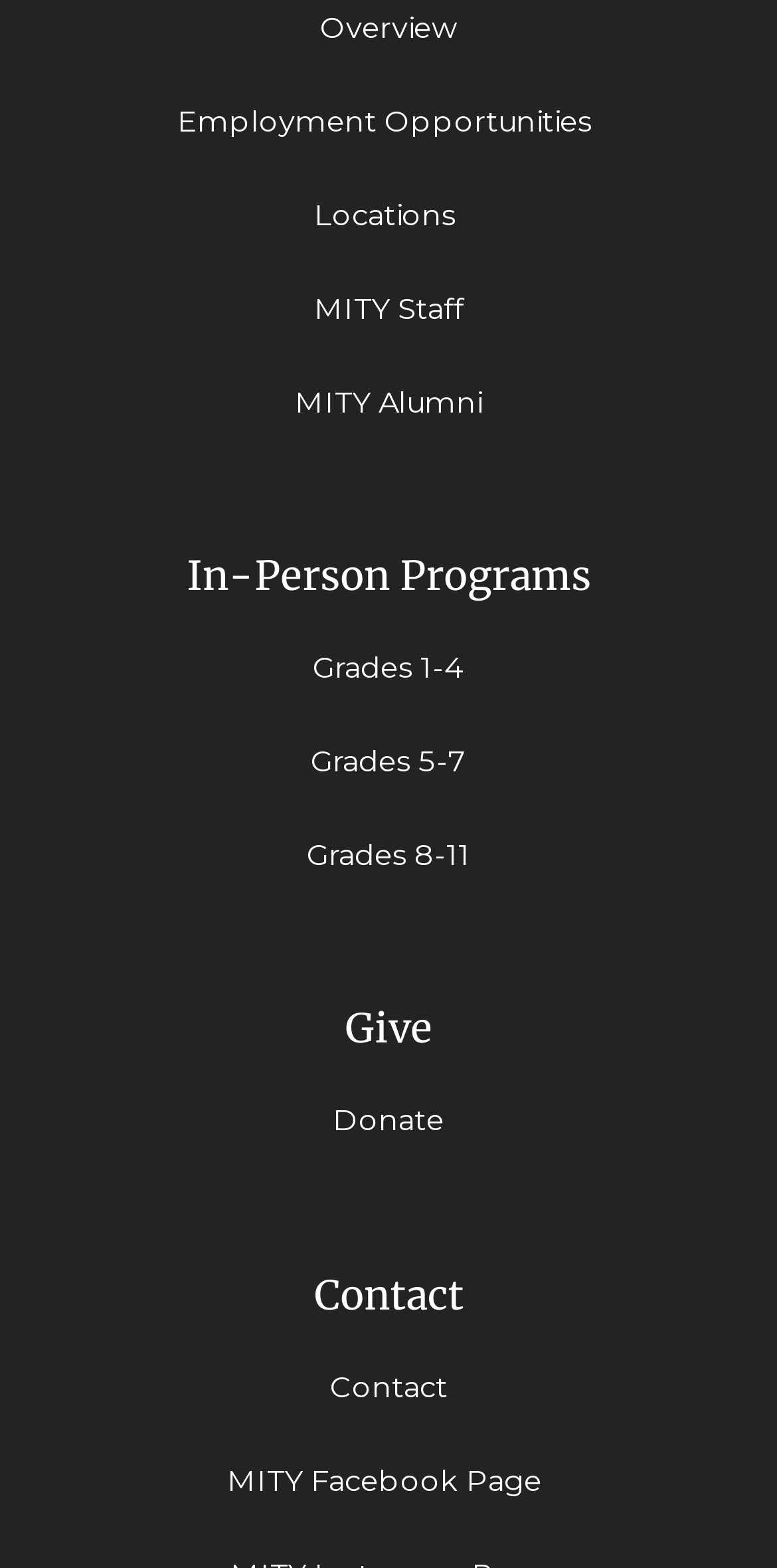Provide your answer to the question using just one word or phrase: How many links are there in the navigation menu?

5